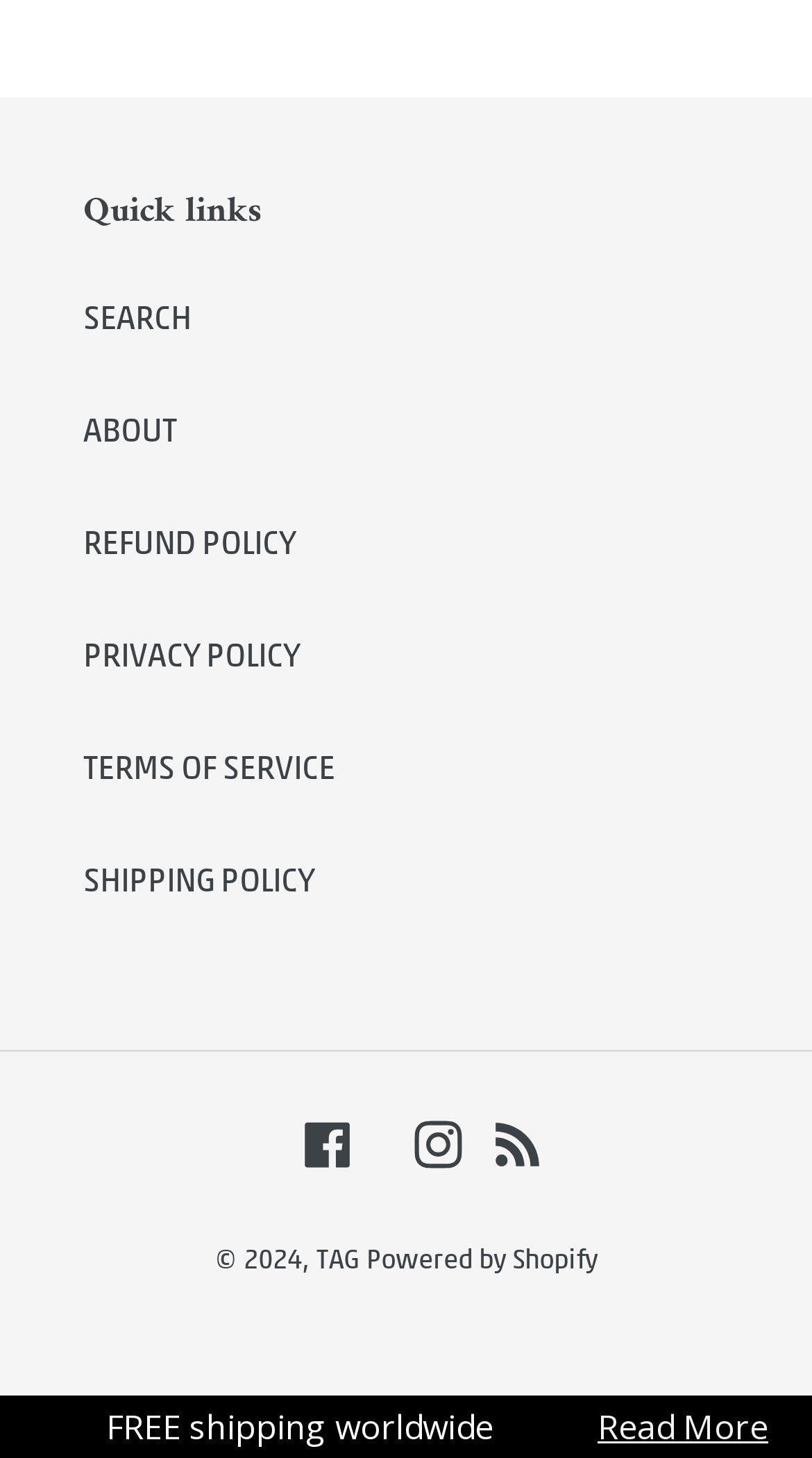Based on the element description "PRIVACY POLICY", predict the bounding box coordinates of the UI element.

[0.103, 0.433, 0.369, 0.463]